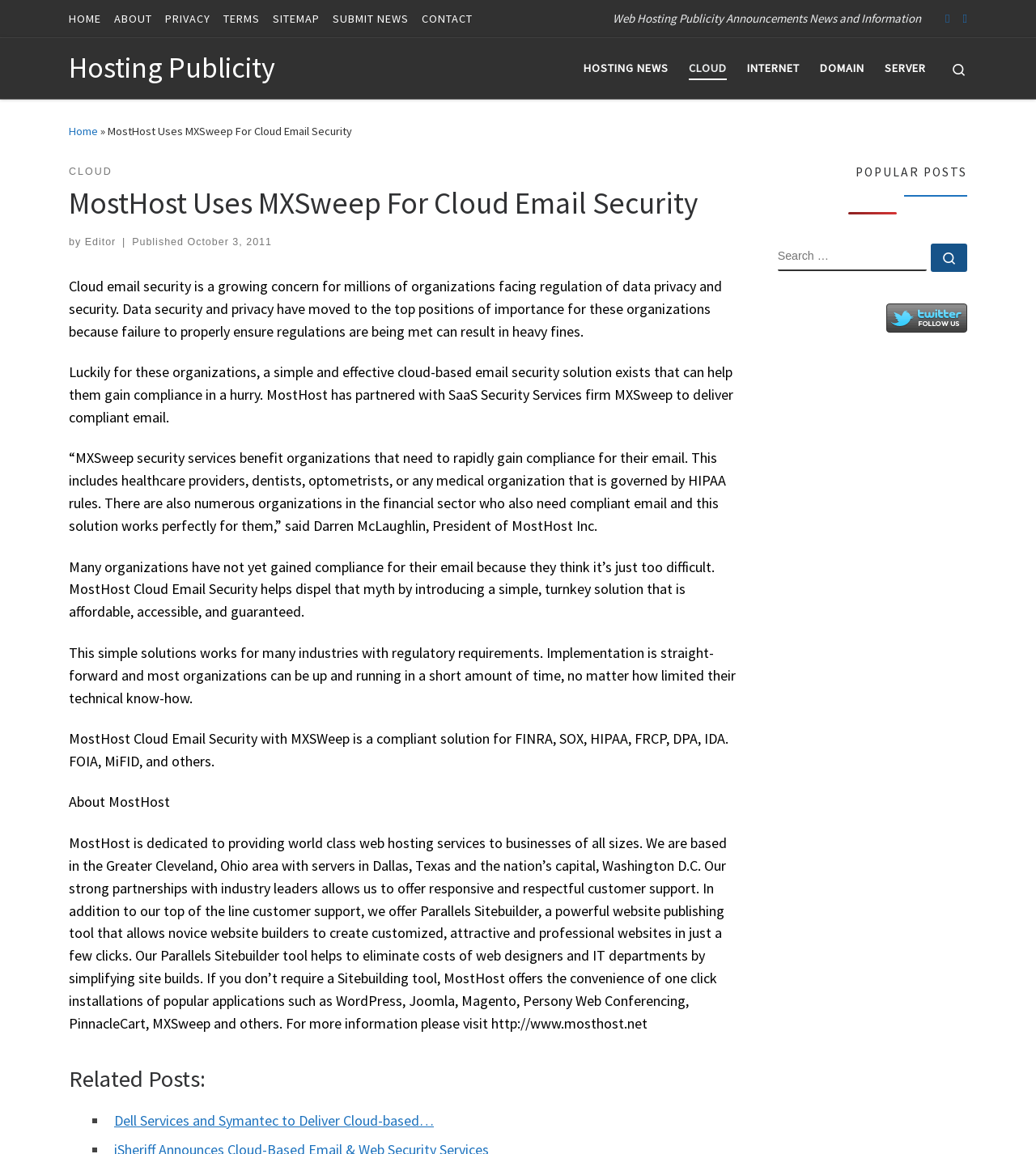Determine the primary headline of the webpage.

MostHost Uses MXSweep For Cloud Email Security